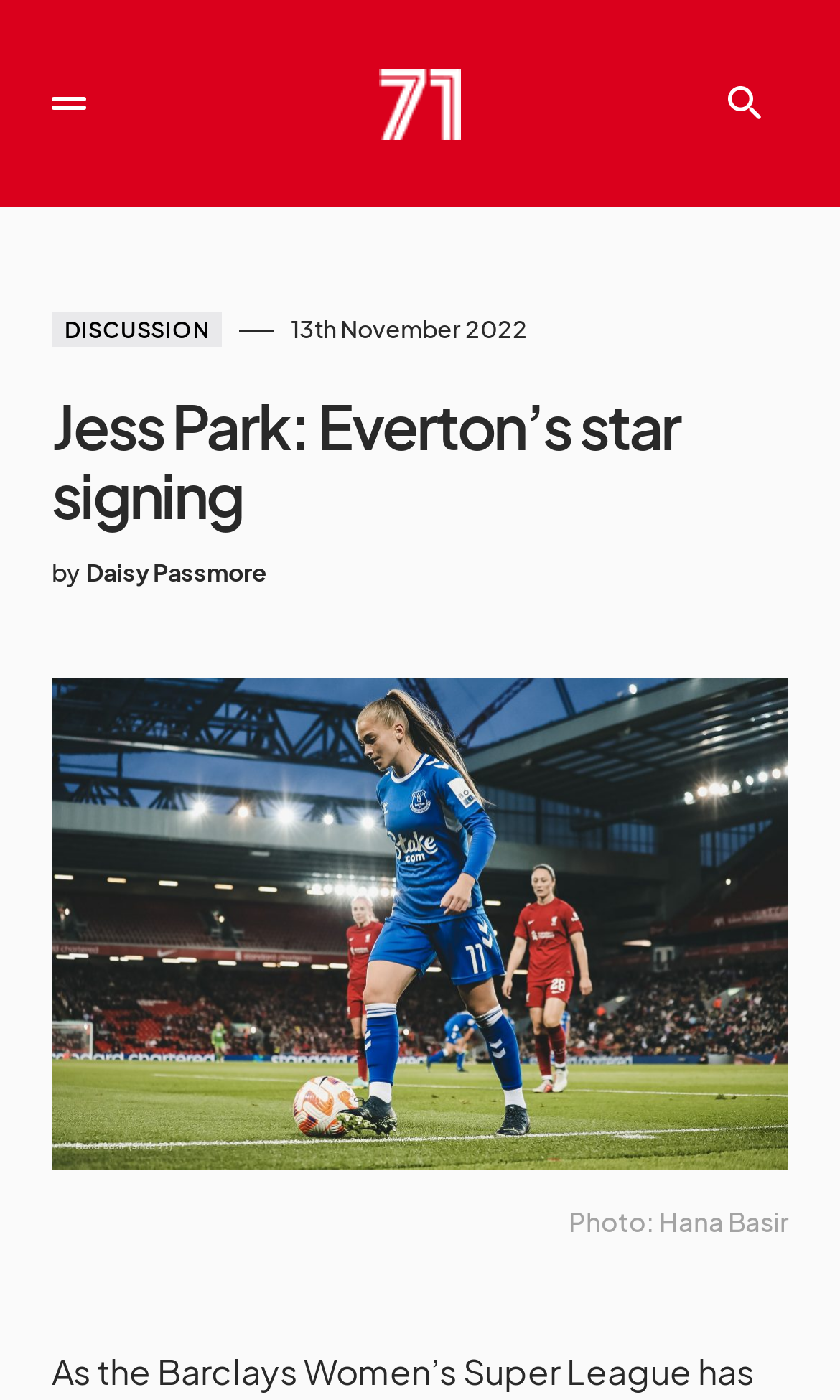Based on the element description: "Discussion", identify the bounding box coordinates for this UI element. The coordinates must be four float numbers between 0 and 1, listed as [left, top, right, bottom].

[0.062, 0.223, 0.264, 0.248]